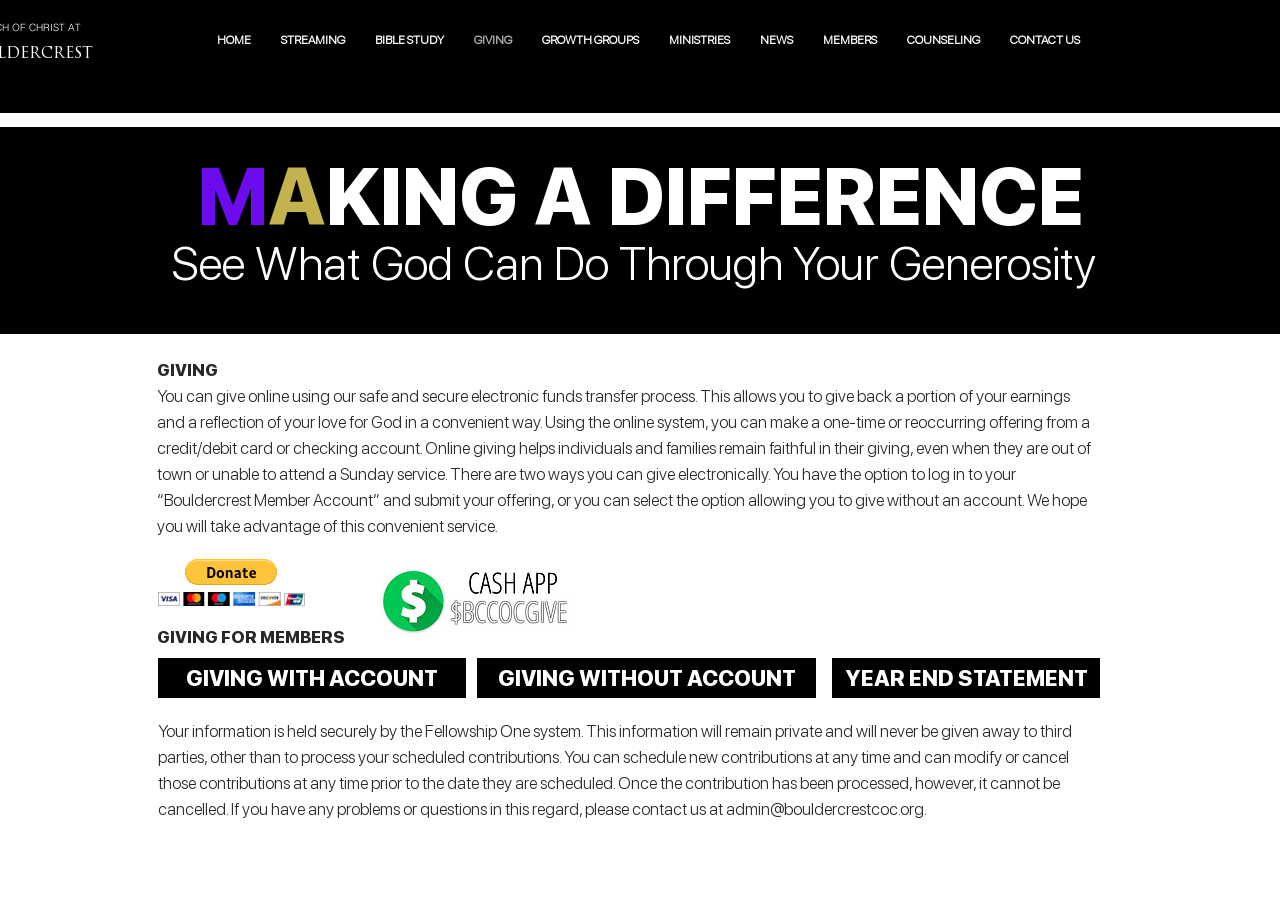Can you identify the bounding box coordinates of the clickable region needed to carry out this instruction: 'Click on the CONTACT US link'? The coordinates should be four float numbers within the range of 0 to 1, stated as [left, top, right, bottom].

[0.777, 0.011, 0.855, 0.076]